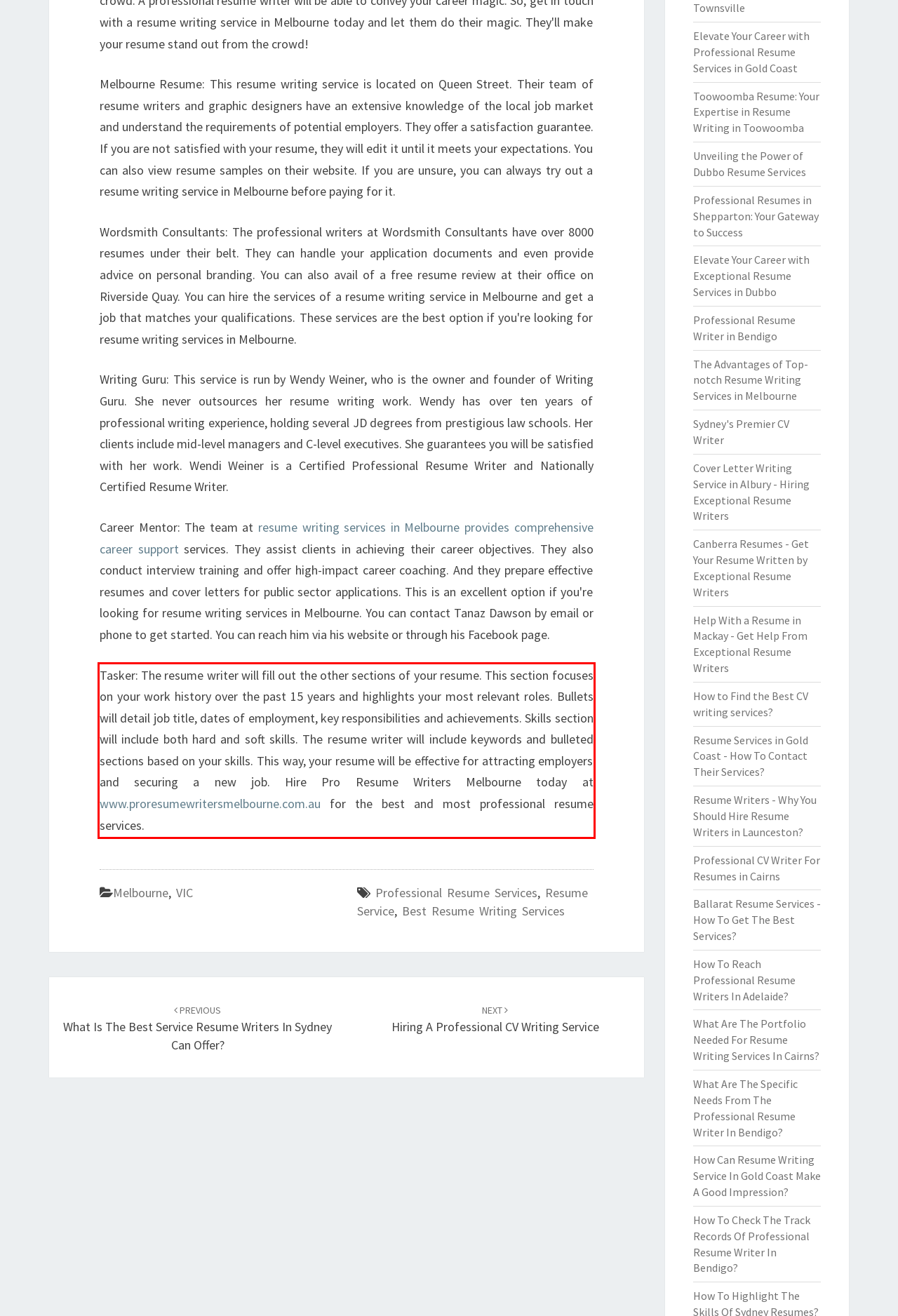From the screenshot of the webpage, locate the red bounding box and extract the text contained within that area.

Tasker: The resume writer will fill out the other sections of your resume. This section focuses on your work history over the past 15 years and highlights your most relevant roles. Bullets will detail job title, dates of employment, key responsibilities and achievements. Skills section will include both hard and soft skills. The resume writer will include keywords and bulleted sections based on your skills. This way, your resume will be effective for attracting employers and securing a new job. Hire Pro Resume Writers Melbourne today at www.proresumewritersmelbourne.com.au for the best and most professional resume services.